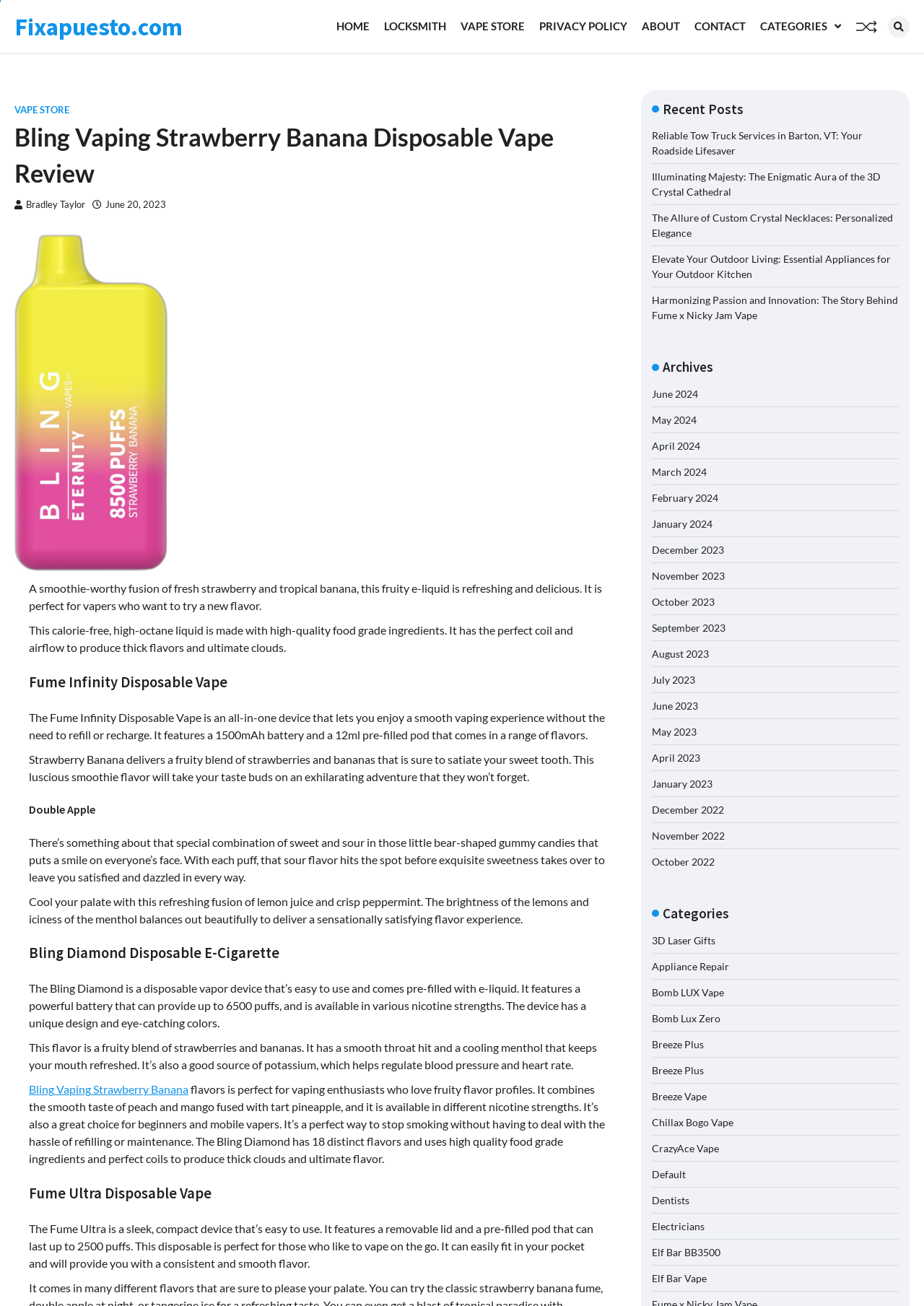Please provide a comprehensive answer to the question based on the screenshot: What is the name of the vape review?

I found the answer by looking at the heading element with the text 'Bling Vaping Strawberry Banana Disposable Vape Review' which is located at the top of the webpage.